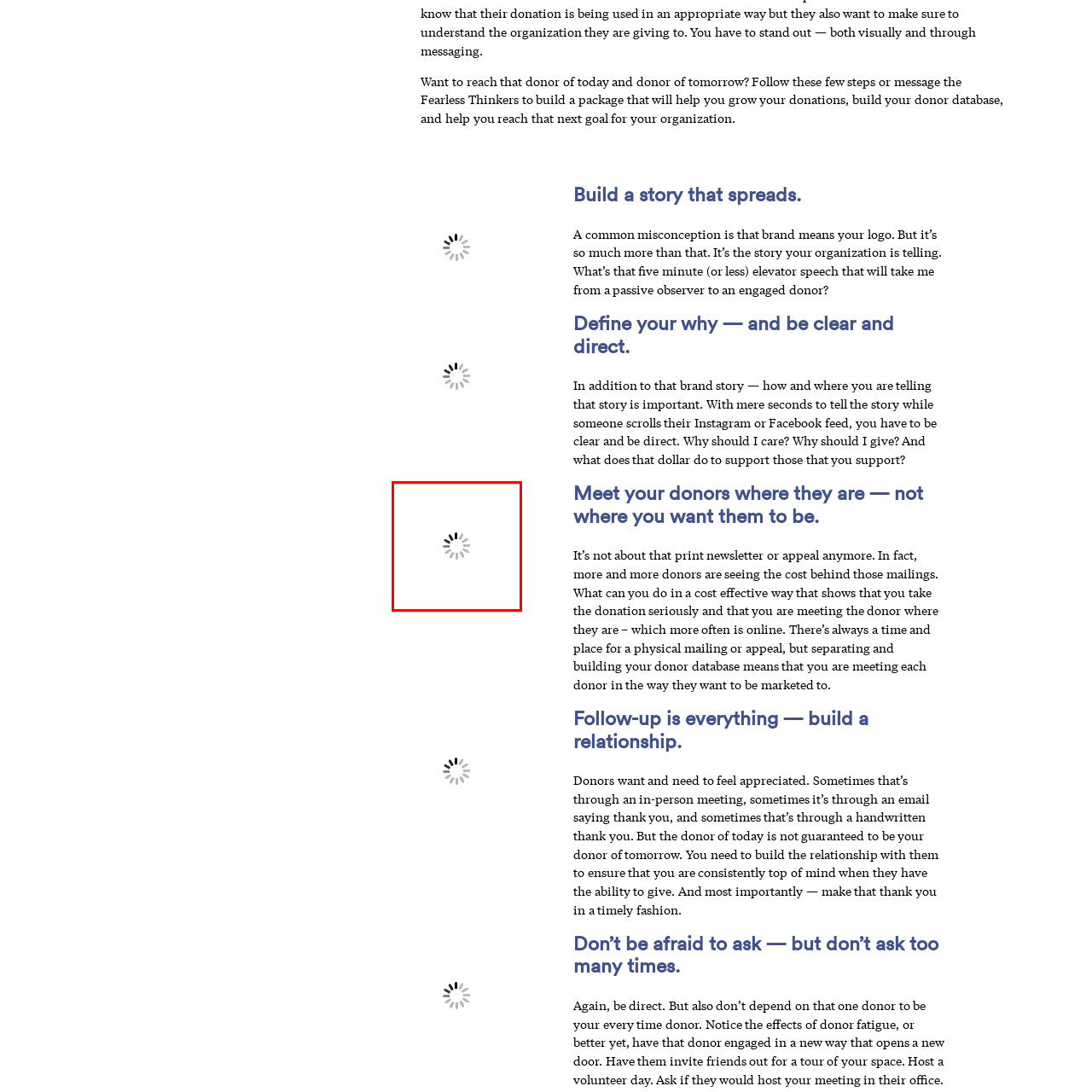Where are donors most actively engaged?
Look at the image within the red bounding box and provide a single word or phrase as an answer.

Online